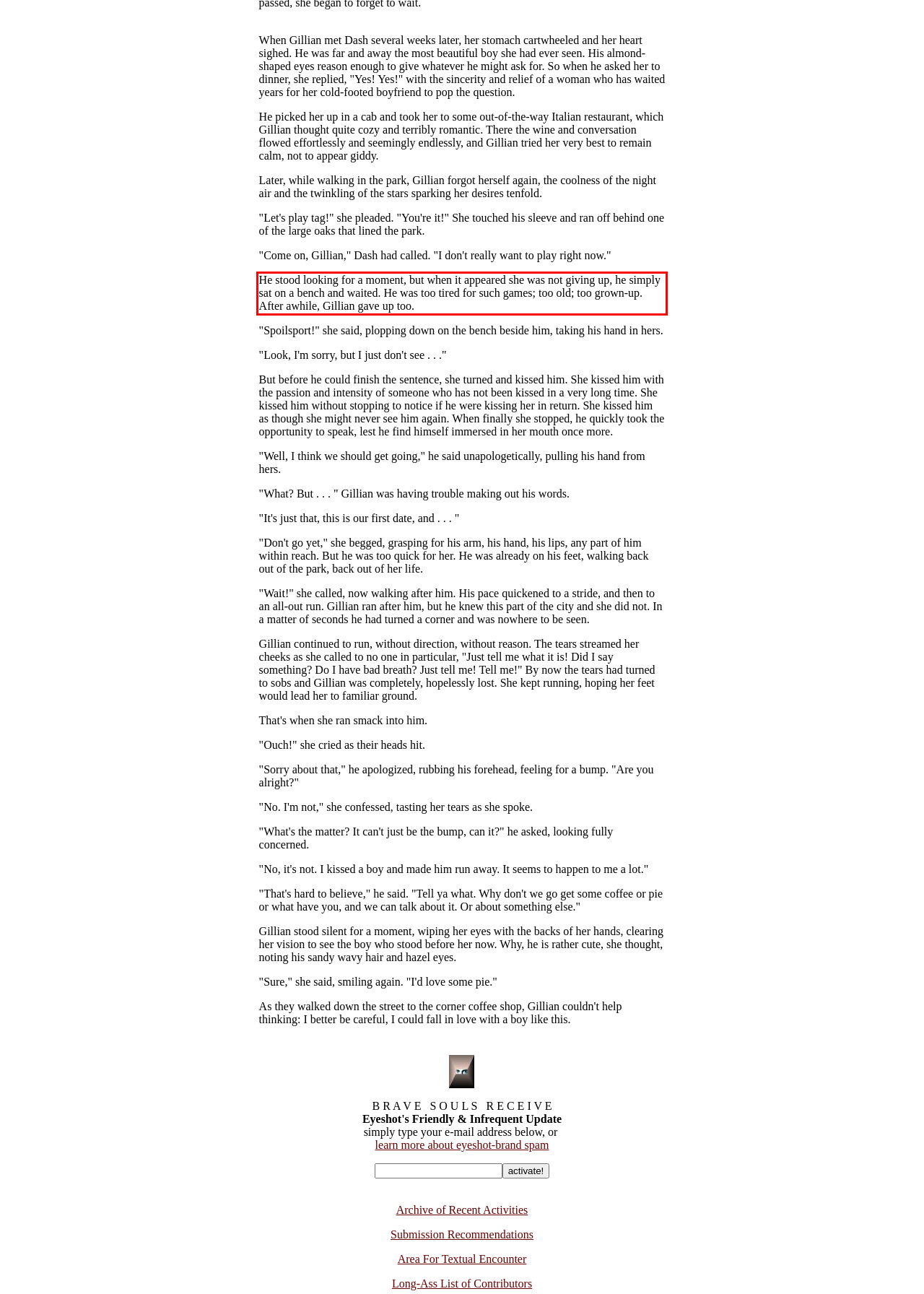Please use OCR to extract the text content from the red bounding box in the provided webpage screenshot.

He stood looking for a moment, but when it appeared she was not giving up, he simply sat on a bench and waited. He was too tired for such games; too old; too grown-up. After awhile, Gillian gave up too.